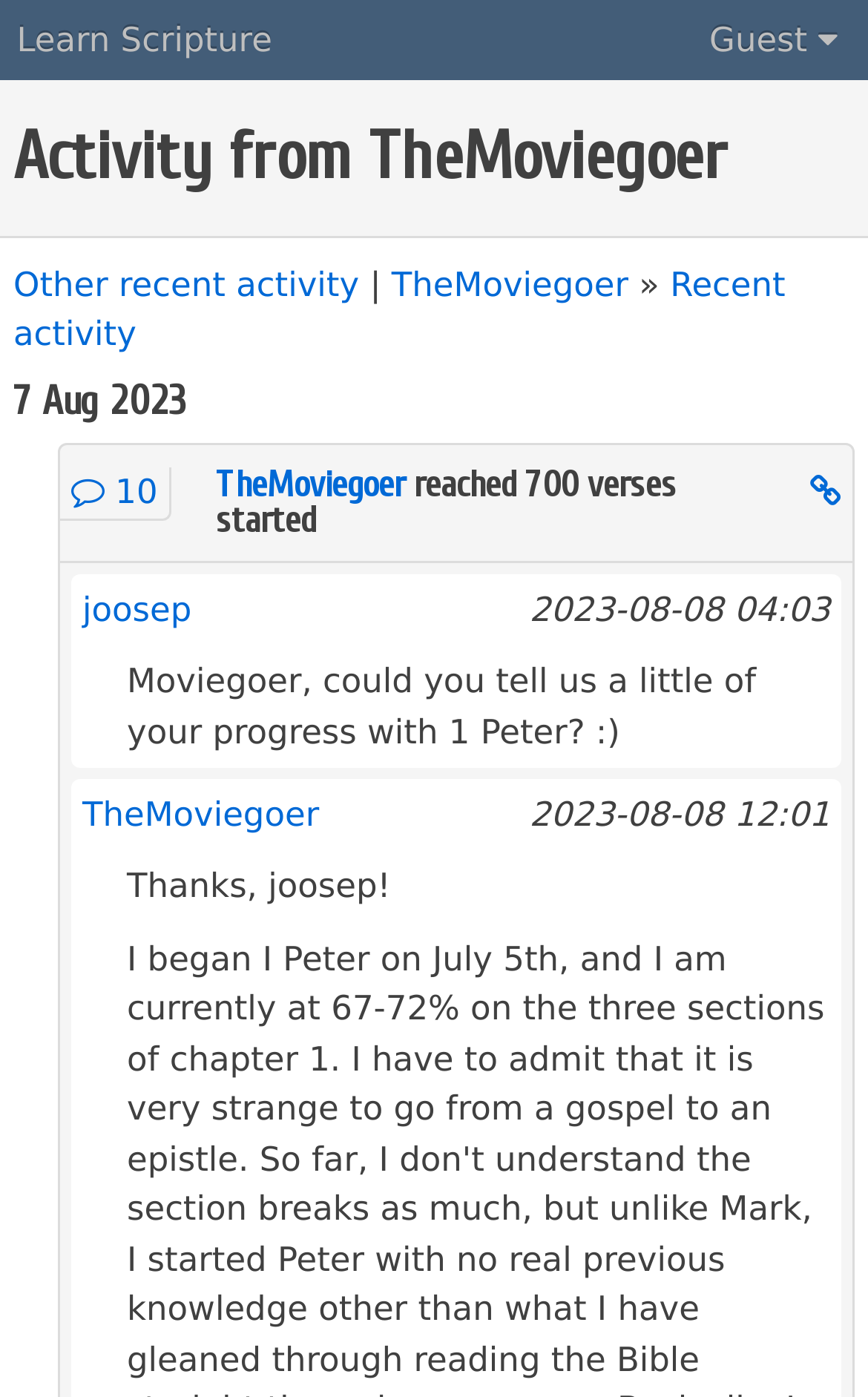Give the bounding box coordinates for the element described by: "Other recent activity".

[0.015, 0.189, 0.414, 0.218]